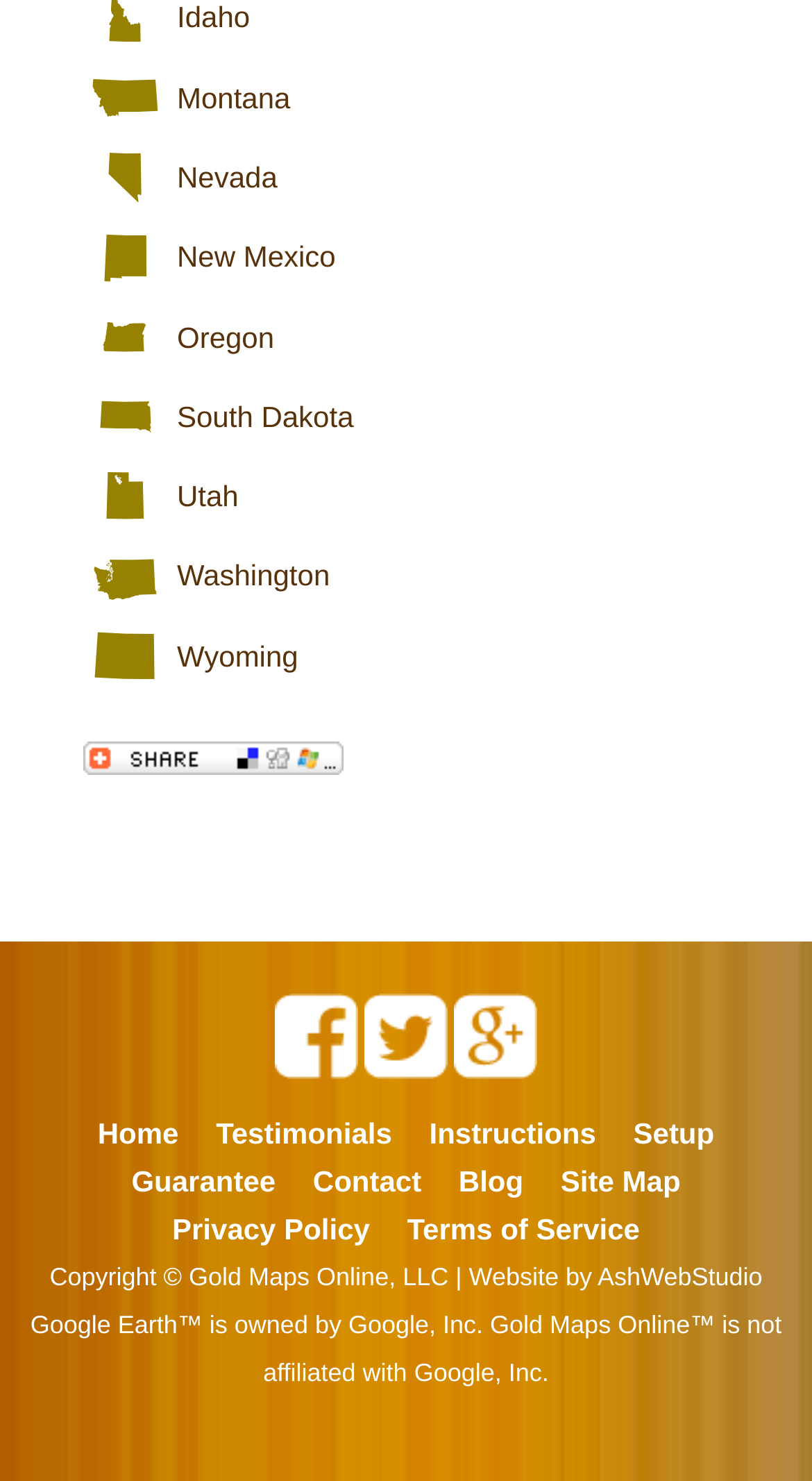Refer to the screenshot and answer the following question in detail:
What are the states listed on the webpage?

By examining the links on the webpage, I found a list of states including Montana, Nevada, New Mexico, Oregon, South Dakota, Utah, Washington, and Wyoming. These links are arranged vertically and have similar bounding box coordinates, indicating they are part of a list.